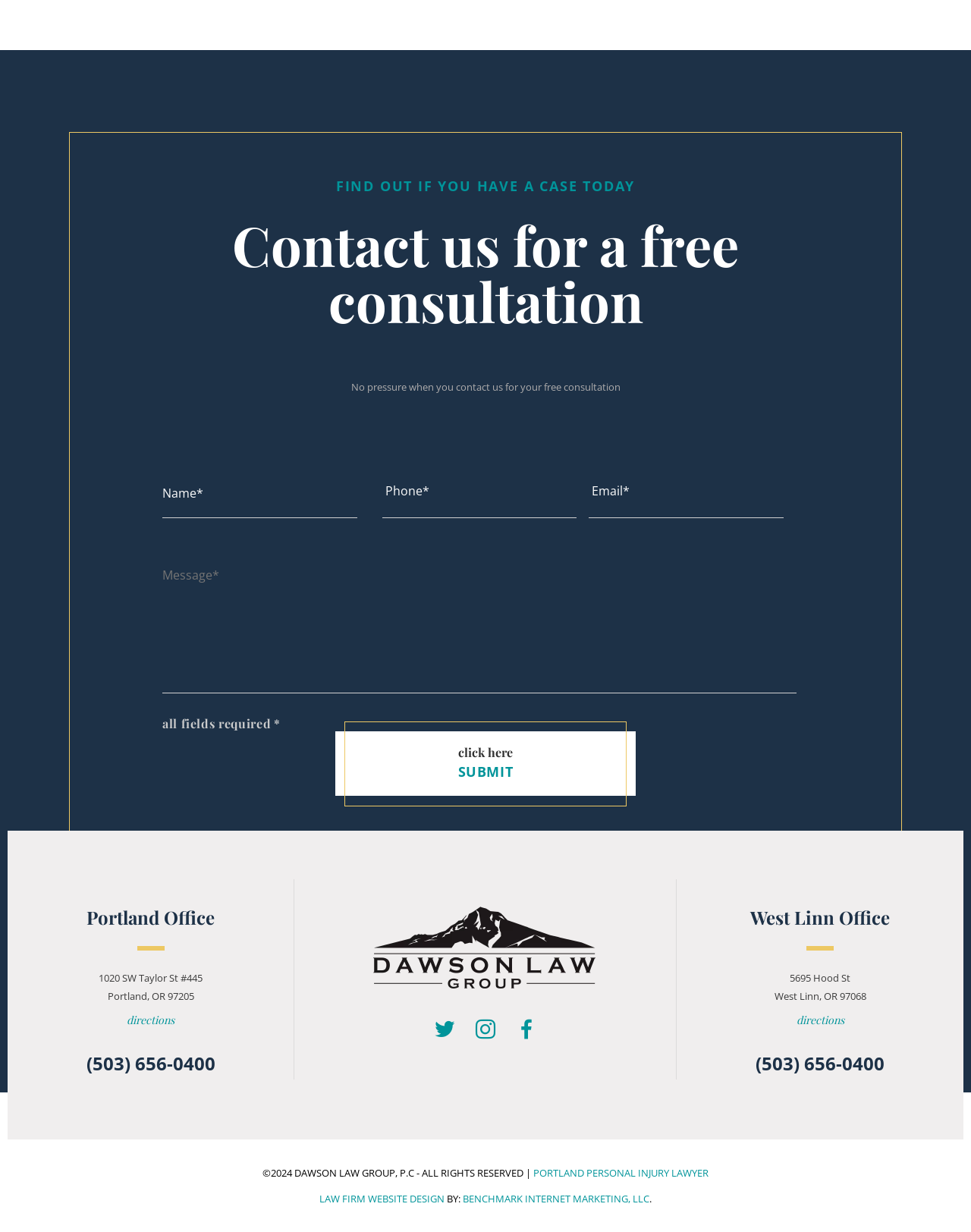Please answer the following question using a single word or phrase: What is the phone number of the law firm?

(503) 656-0400